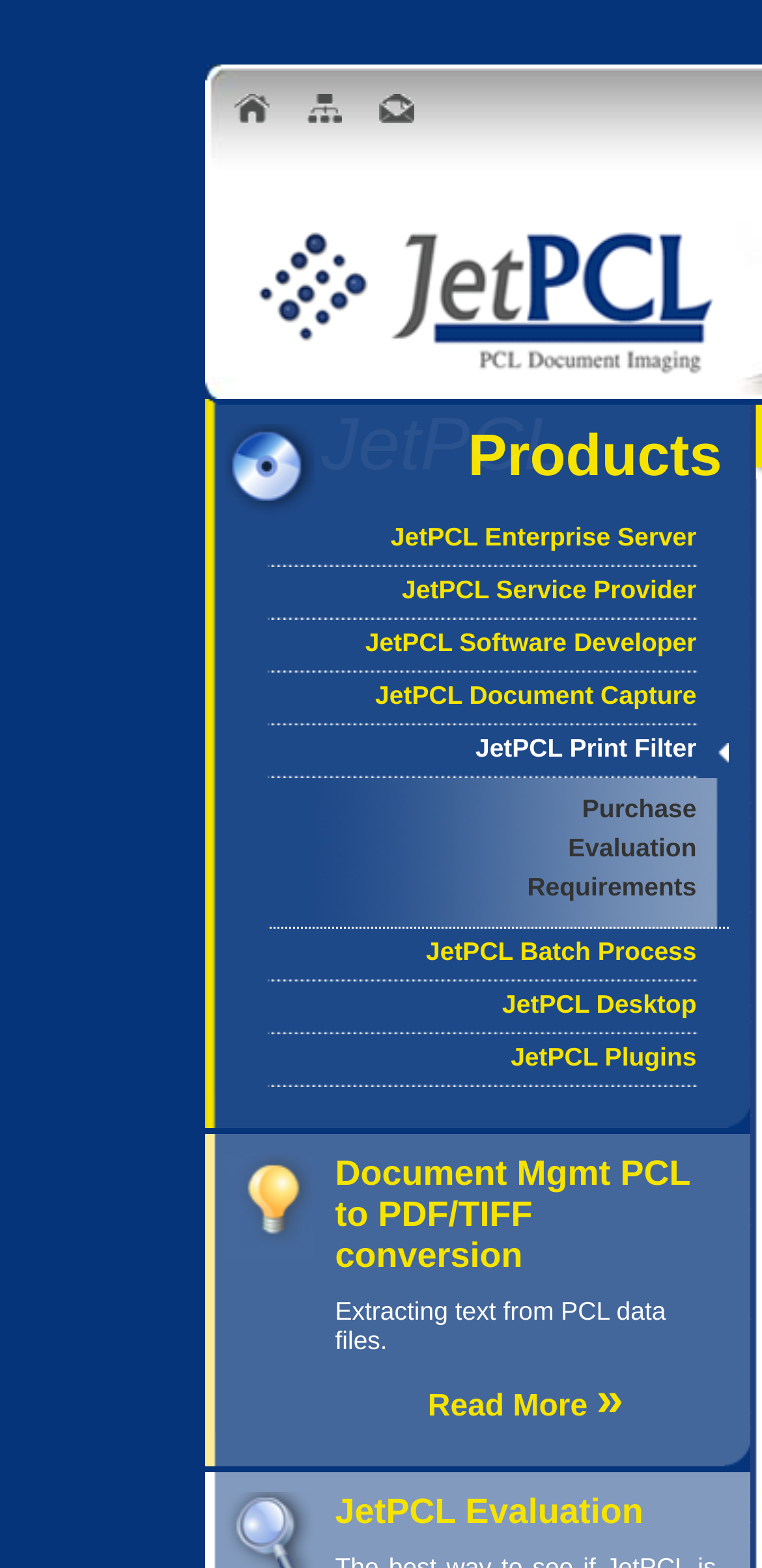Provide a short answer to the following question with just one word or phrase: What products are offered by JetPCL?

Multiple products